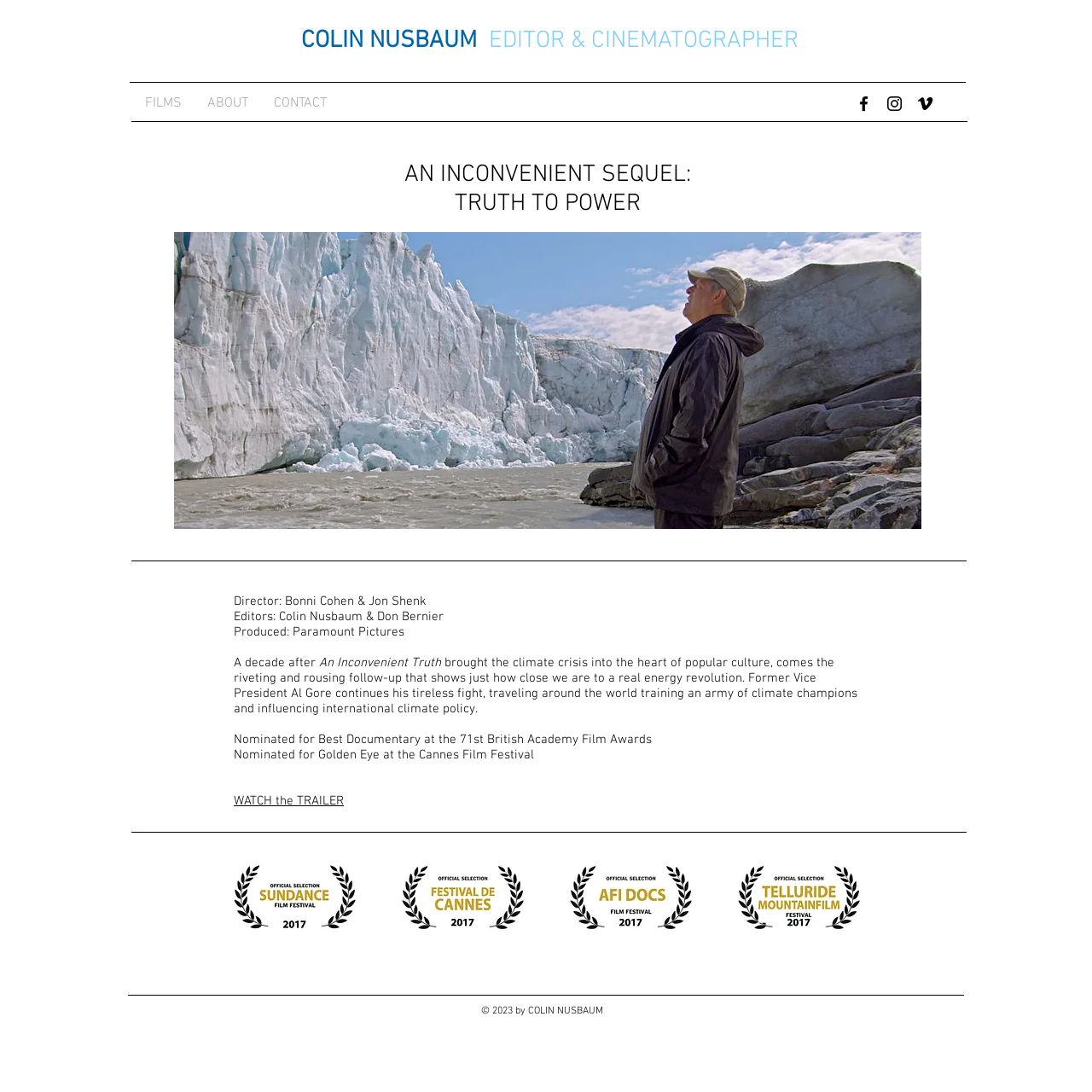Identify the bounding box coordinates of the HTML element based on this description: "press to zoom".

[0.353, 0.771, 0.495, 0.873]